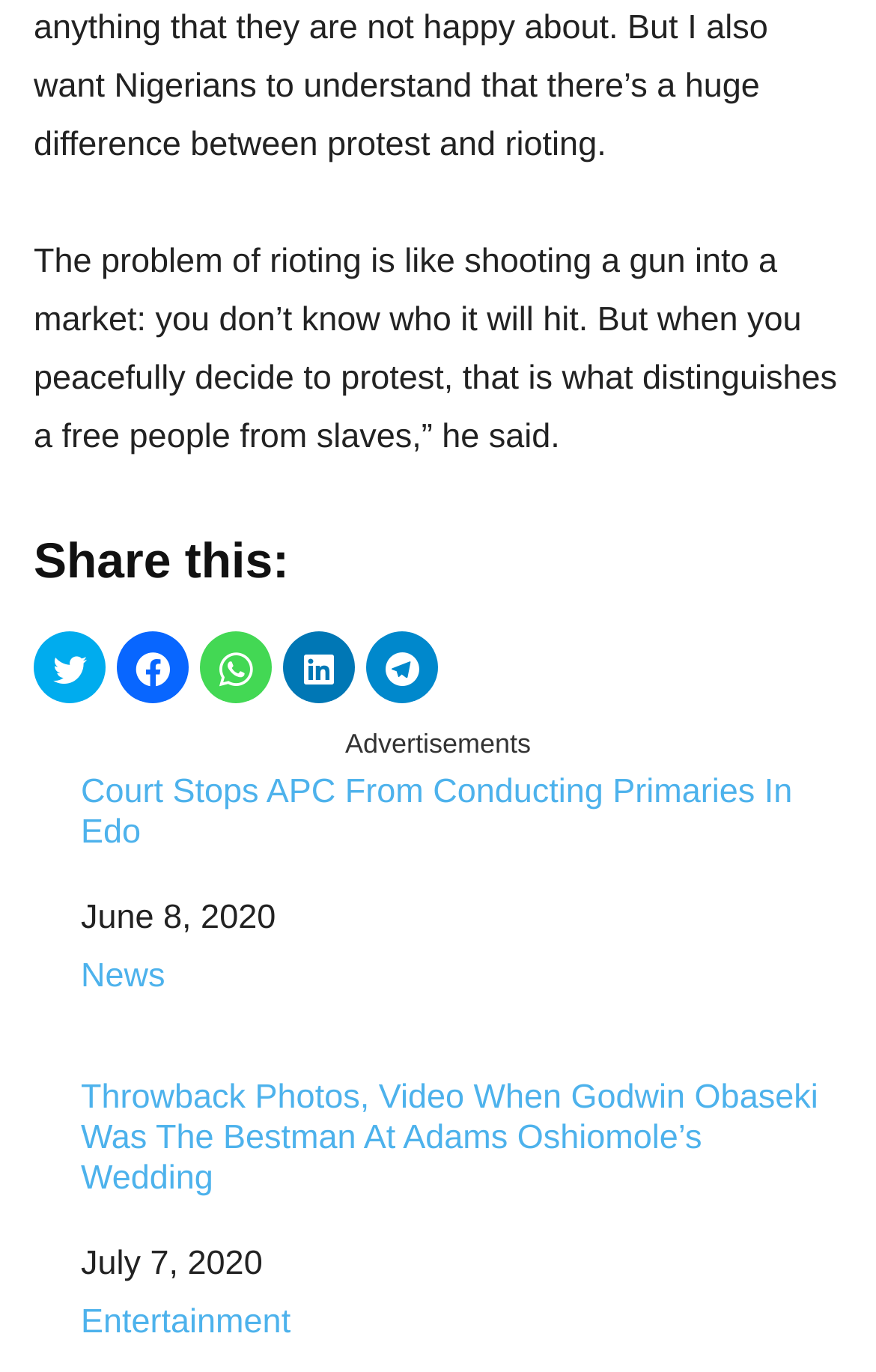Using the provided description: "News", find the bounding box coordinates of the corresponding UI element. The output should be four float numbers between 0 and 1, in the format [left, top, right, bottom].

[0.092, 0.698, 0.189, 0.726]